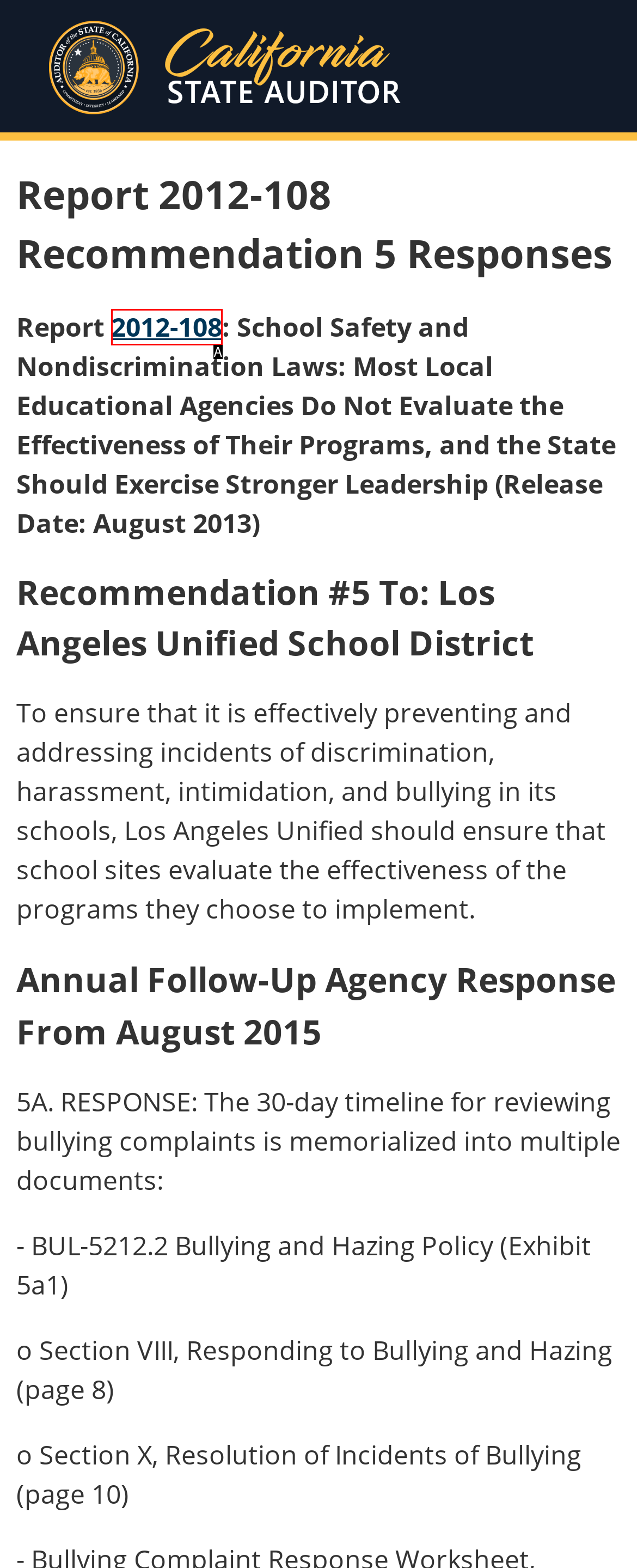Identify the letter of the UI element that fits the description: 2012-108
Respond with the letter of the option directly.

A